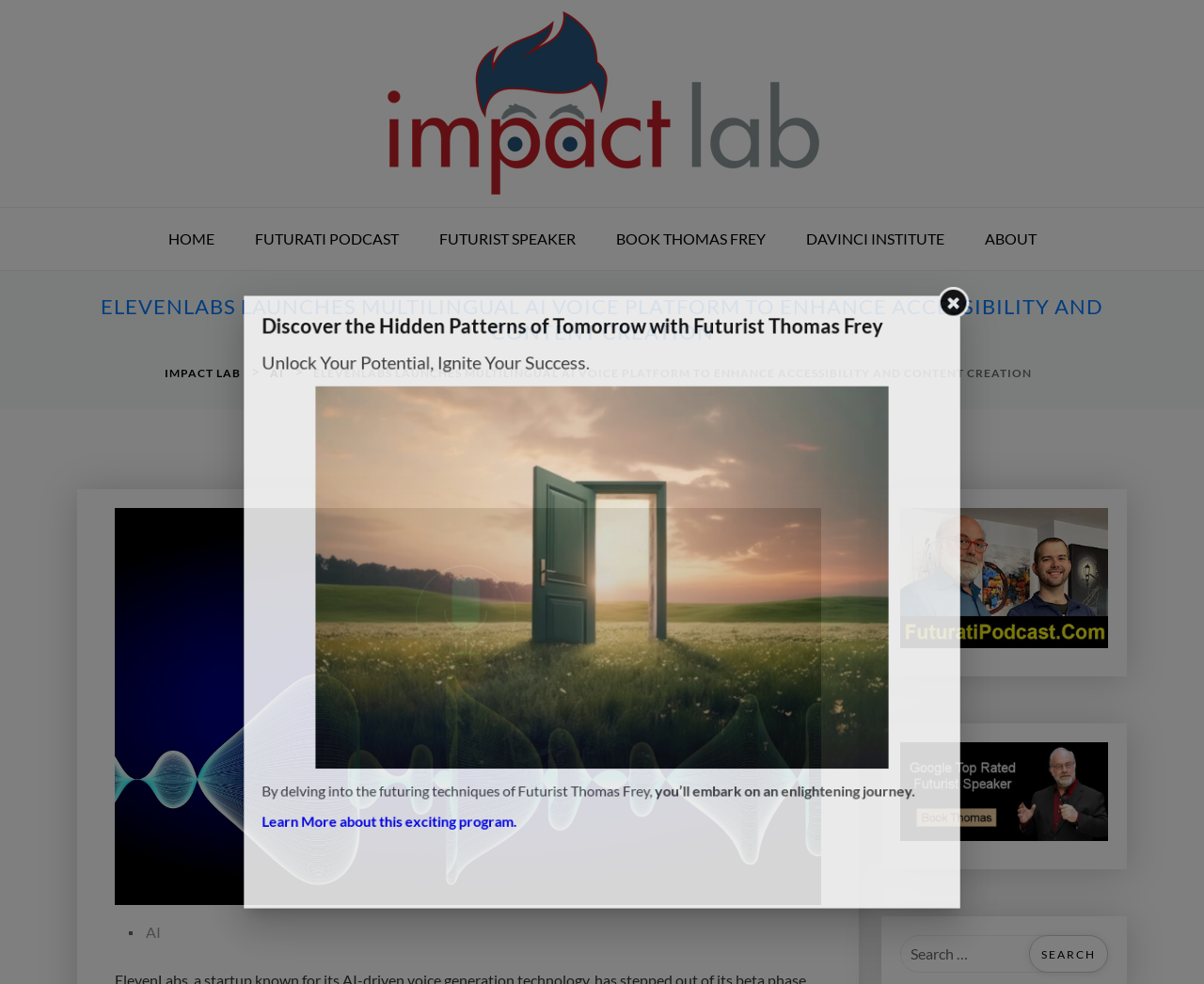Pinpoint the bounding box coordinates of the clickable element to carry out the following instruction: "Click on the Impact Lab link."

[0.316, 0.01, 0.684, 0.201]